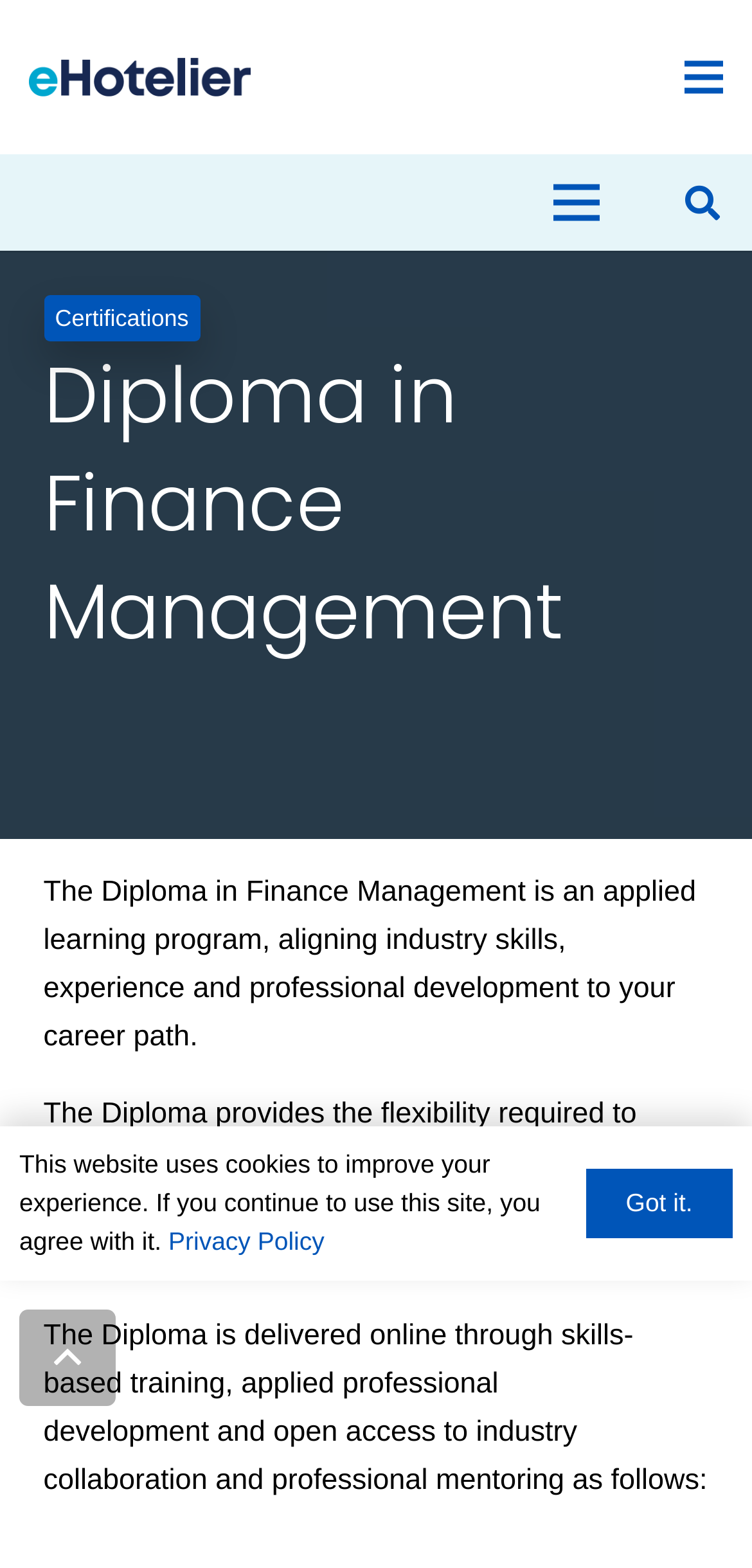How many buttons are there on the webpage?
Respond to the question with a single word or phrase according to the image.

3